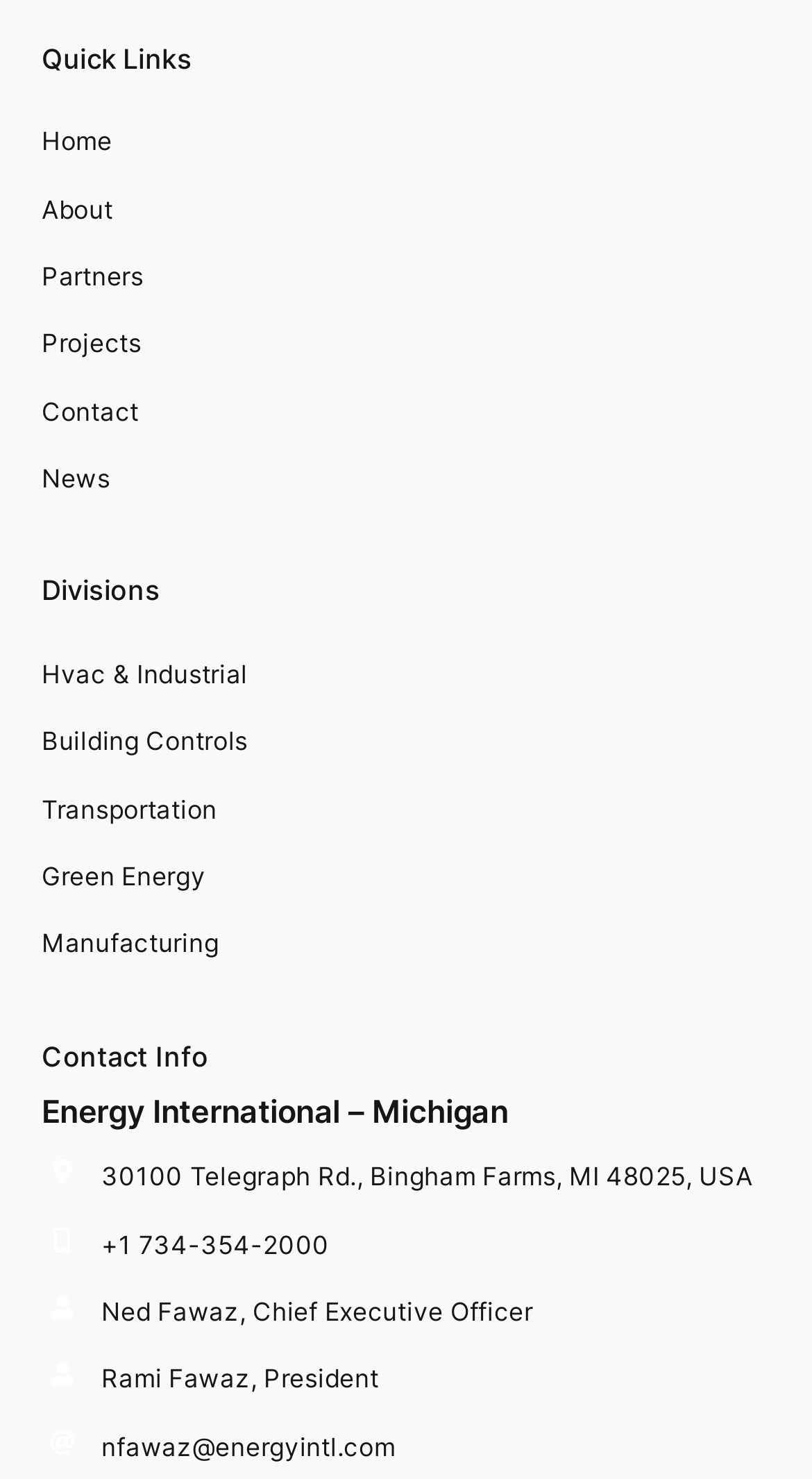What are the divisions of the company?
Based on the visual details in the image, please answer the question thoroughly.

I found the divisions of the company listed below the 'Divisions' static text element, which are 'Hvac & Industrial', 'Building Controls', 'Transportation', 'Green Energy', and 'Manufacturing'.